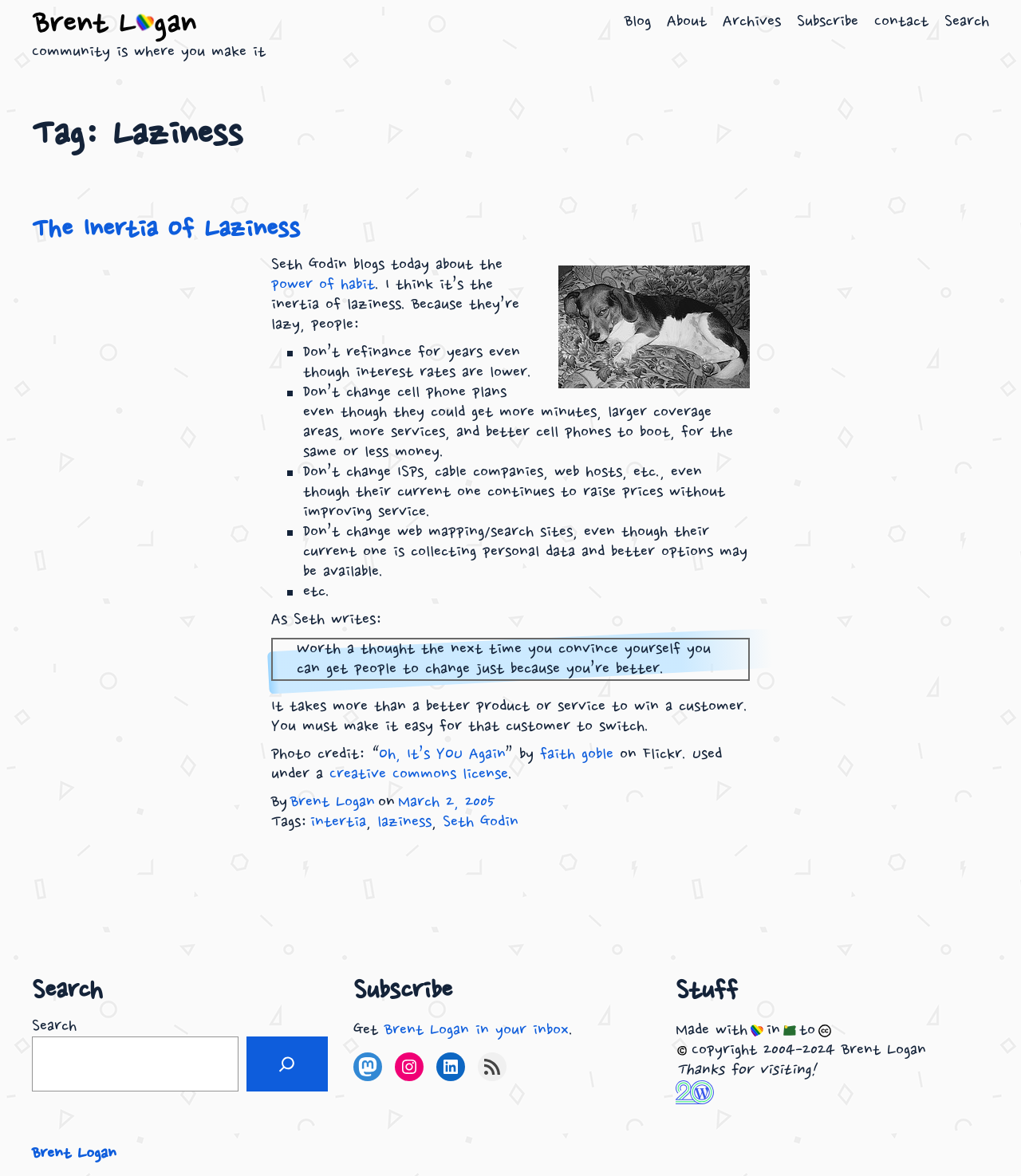Give a succinct answer to this question in a single word or phrase: 
What is the title of the blog post?

The Inertia Of Laziness